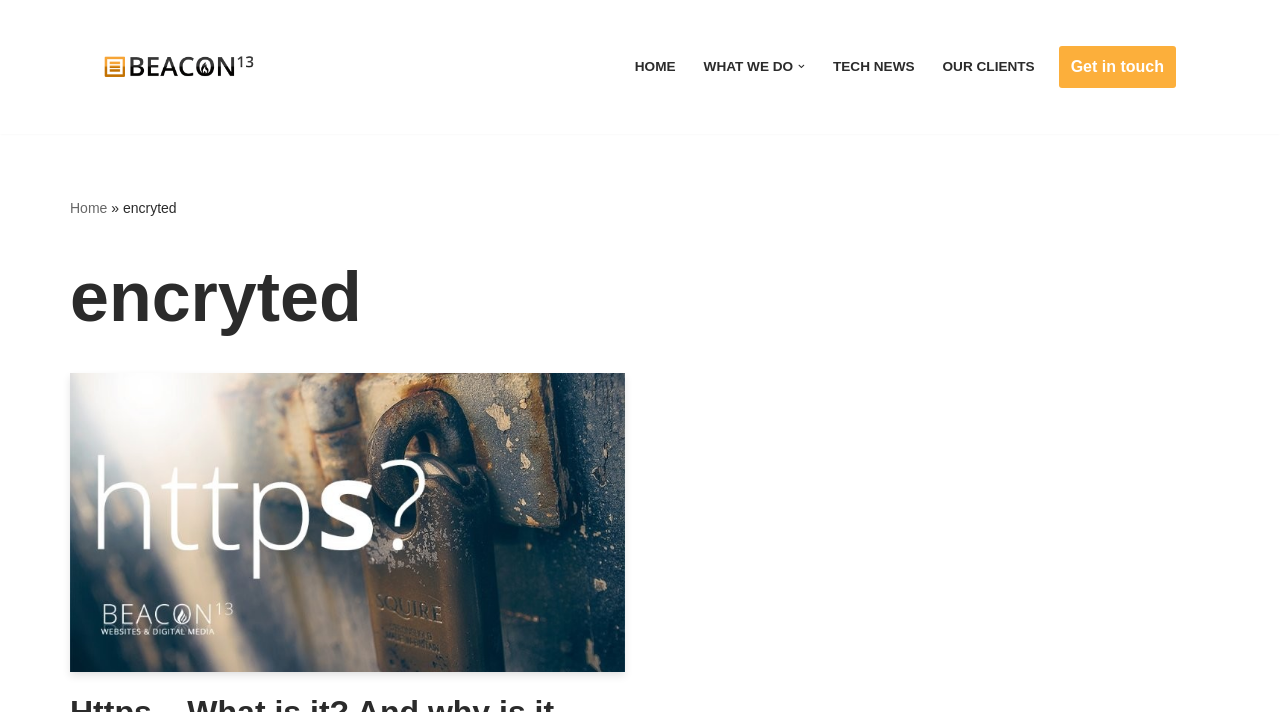Please determine the bounding box coordinates for the element that should be clicked to follow these instructions: "Go to the 'TECH NEWS' page".

[0.651, 0.076, 0.714, 0.111]